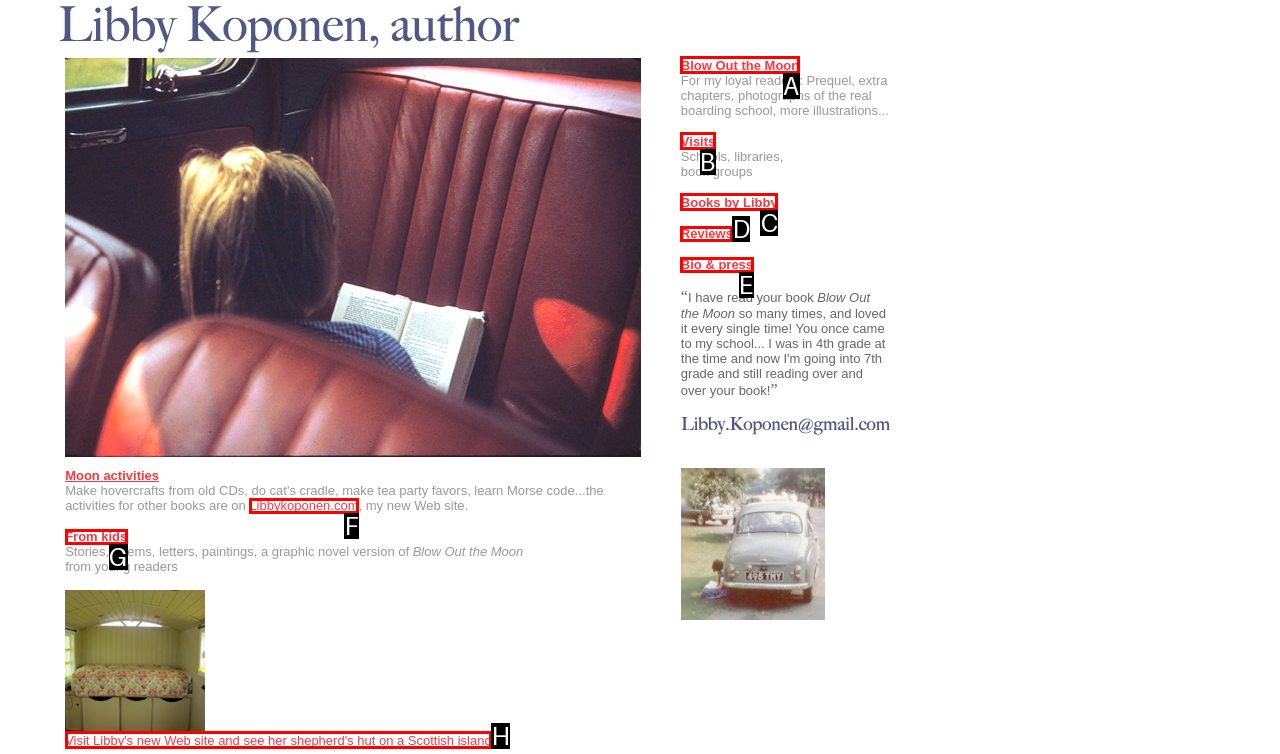From the provided options, pick the HTML element that matches the description: Blow Out the Moon. Respond with the letter corresponding to your choice.

A